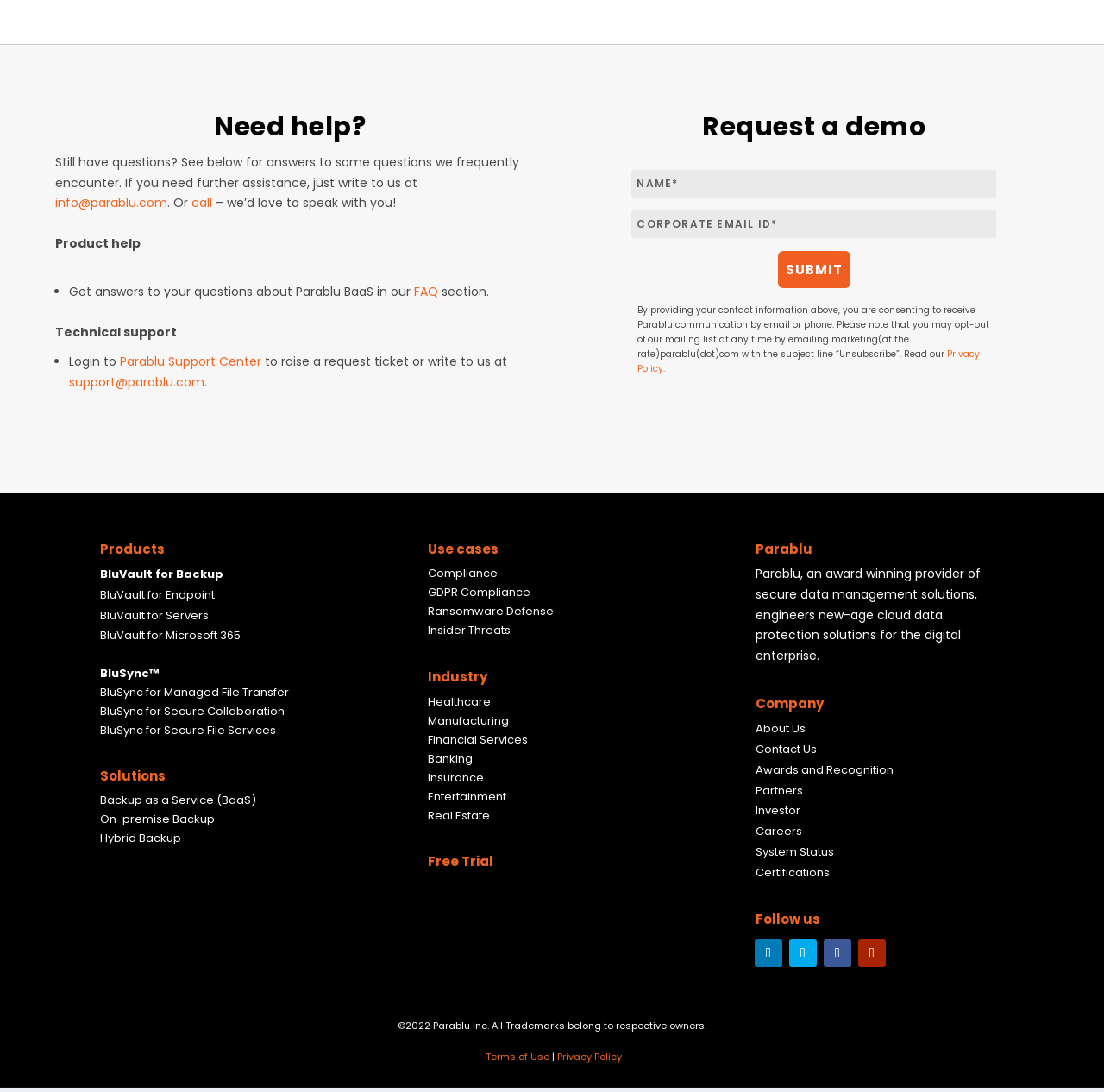How can I contact the company for technical support? Please answer the question using a single word or phrase based on the image.

Login to Support Center